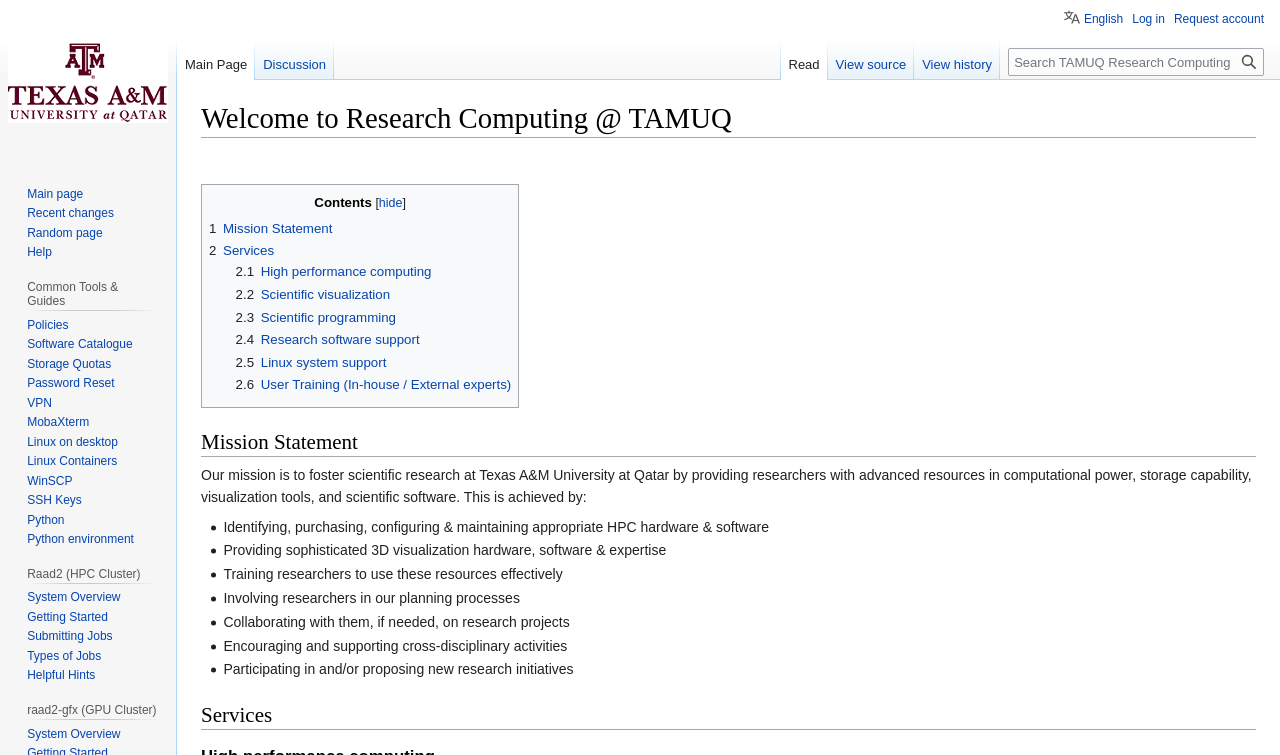How many links are there under 'Common Tools & Guides'?
Using the visual information, respond with a single word or phrase.

11